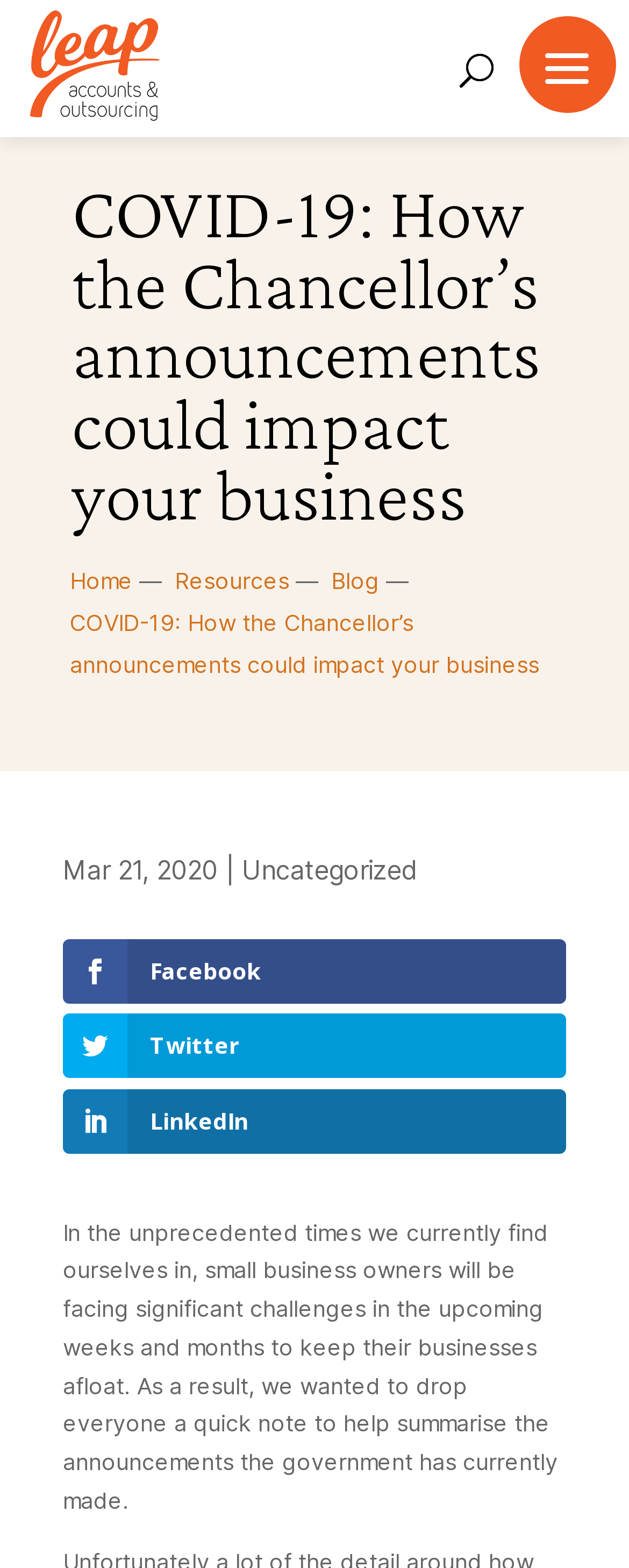Find the bounding box of the UI element described as follows: "alt="Menu" aria-label="Menu Button" title="Menu Button"".

[0.826, 0.01, 0.979, 0.072]